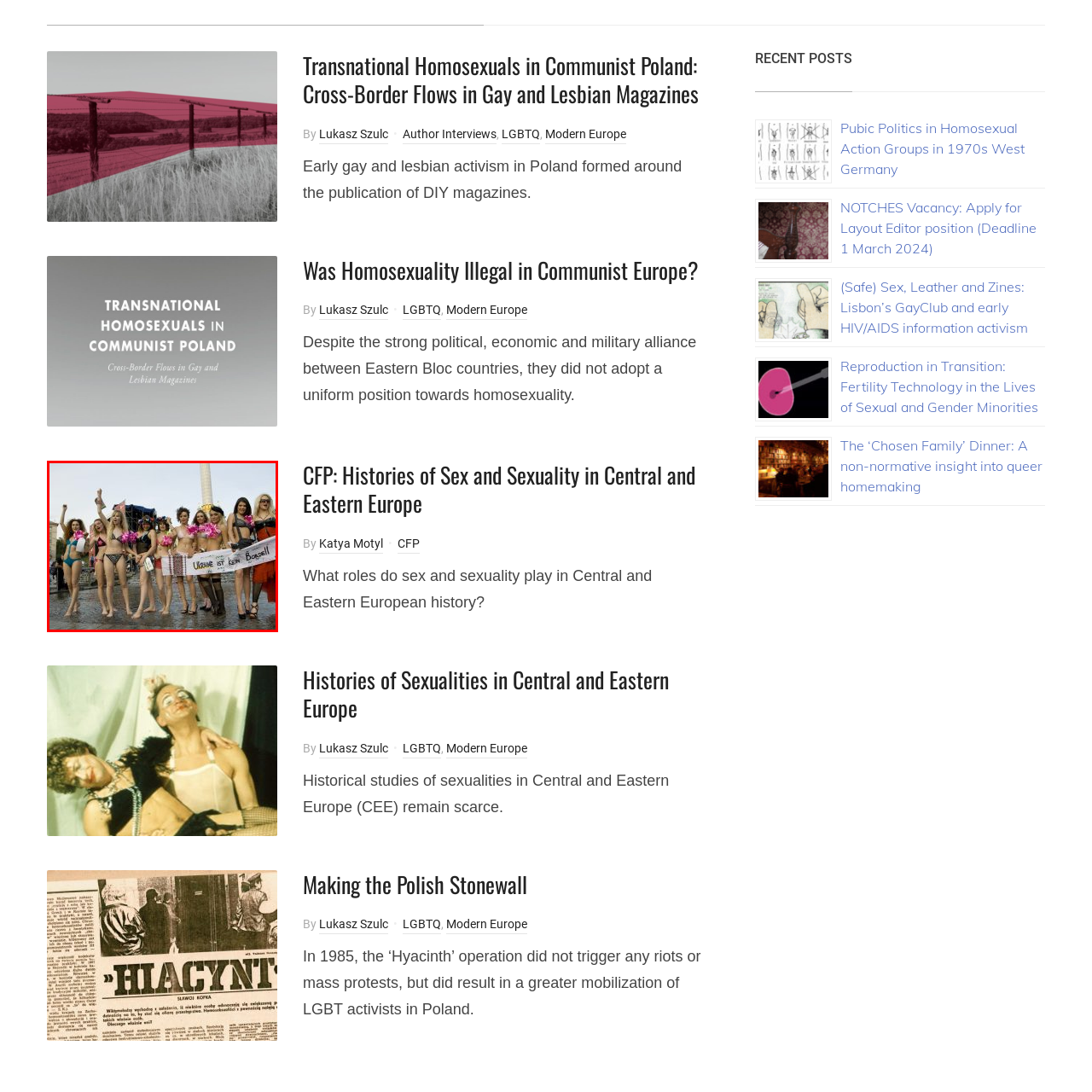Explain in detail what is depicted in the image within the red-bordered box.

The image depicts a group of women standing together in a lively protest or demonstration, showcasing vibrant energy and boldness. Dressed in bikinis and adorned with pink accessories, they hold a banner that reads "Ukraine ist kein Bordell," which translates to "Ukraine is not a brothel." This statement suggests a strong stance against the objectification of women and possibly highlights issues surrounding women's rights and dignity in Ukraine. The setting appears festive, indicating that the event may be part of a larger campaign or cultural movement, with the women expressing solidarity and empowerment. Their joyful expressions and festive attire contrast with the serious message they are promoting, emphasizing both the celebration of femininity and the demand for respect and equality.